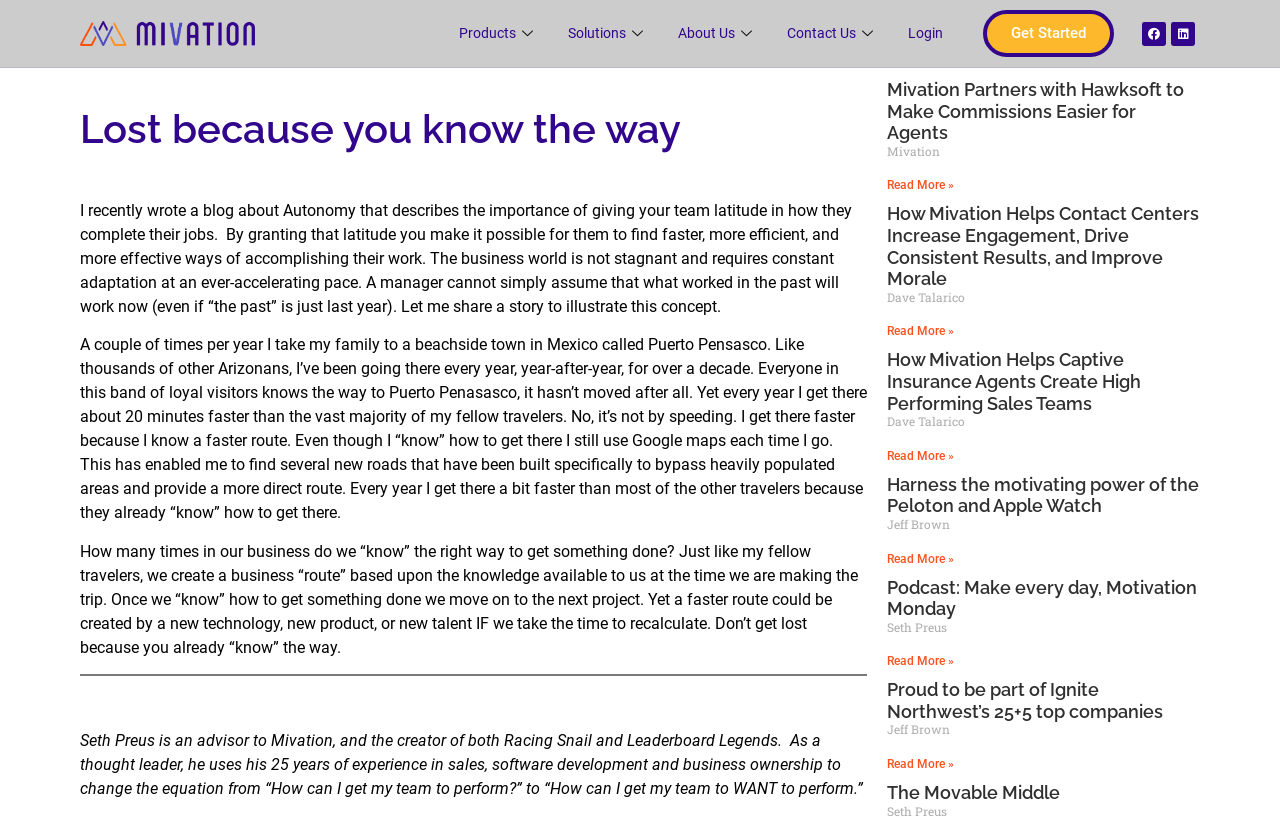Pinpoint the bounding box coordinates of the clickable area needed to execute the instruction: "View the 'Products' page". The coordinates should be specified as four float numbers between 0 and 1, i.e., [left, top, right, bottom].

[0.347, 0.022, 0.432, 0.058]